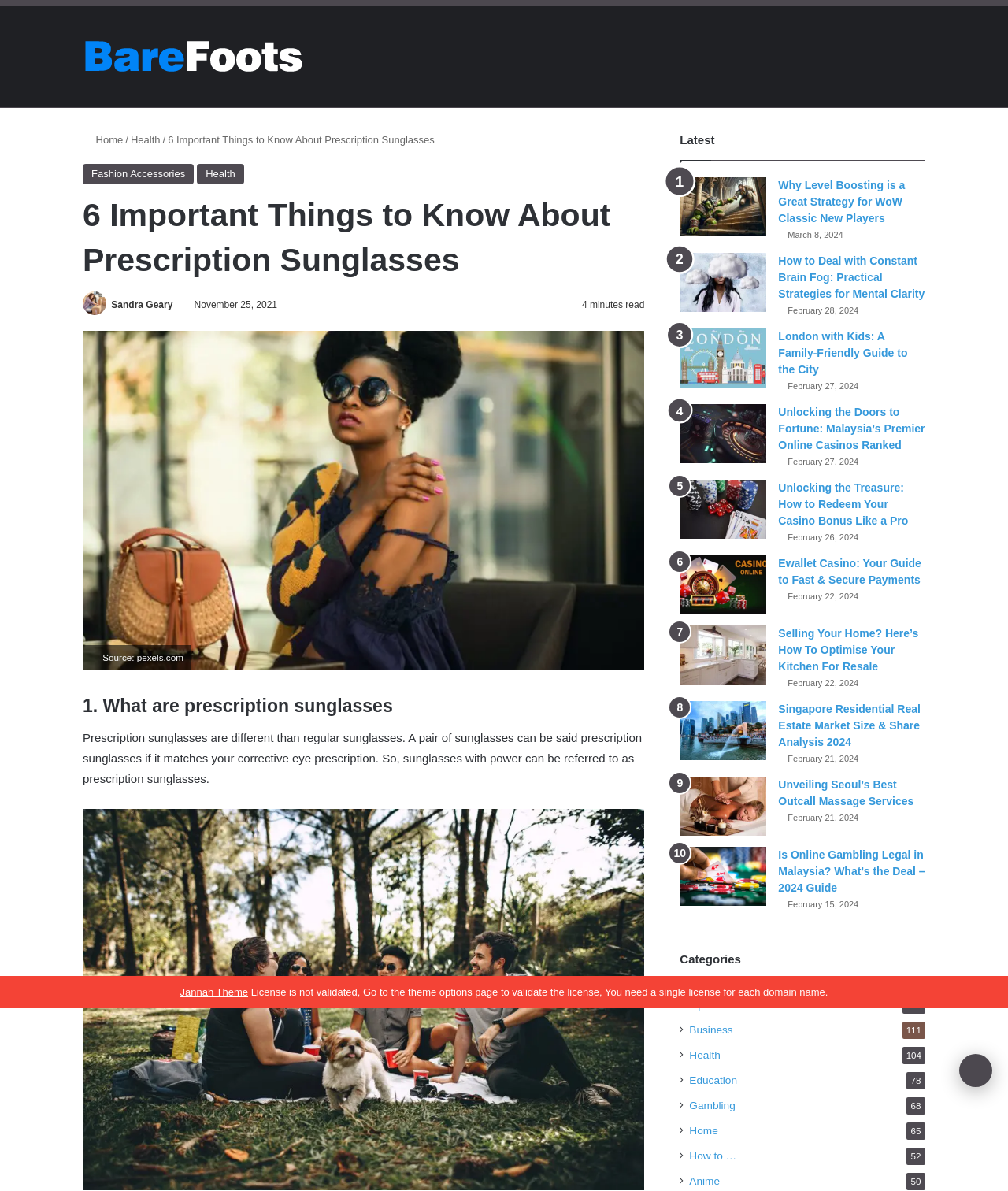What is the author of the article?
Analyze the image and provide a thorough answer to the question.

I found the author's name by looking at the link element with the text 'Sandra Geary' which is located below the article title and above the published date.